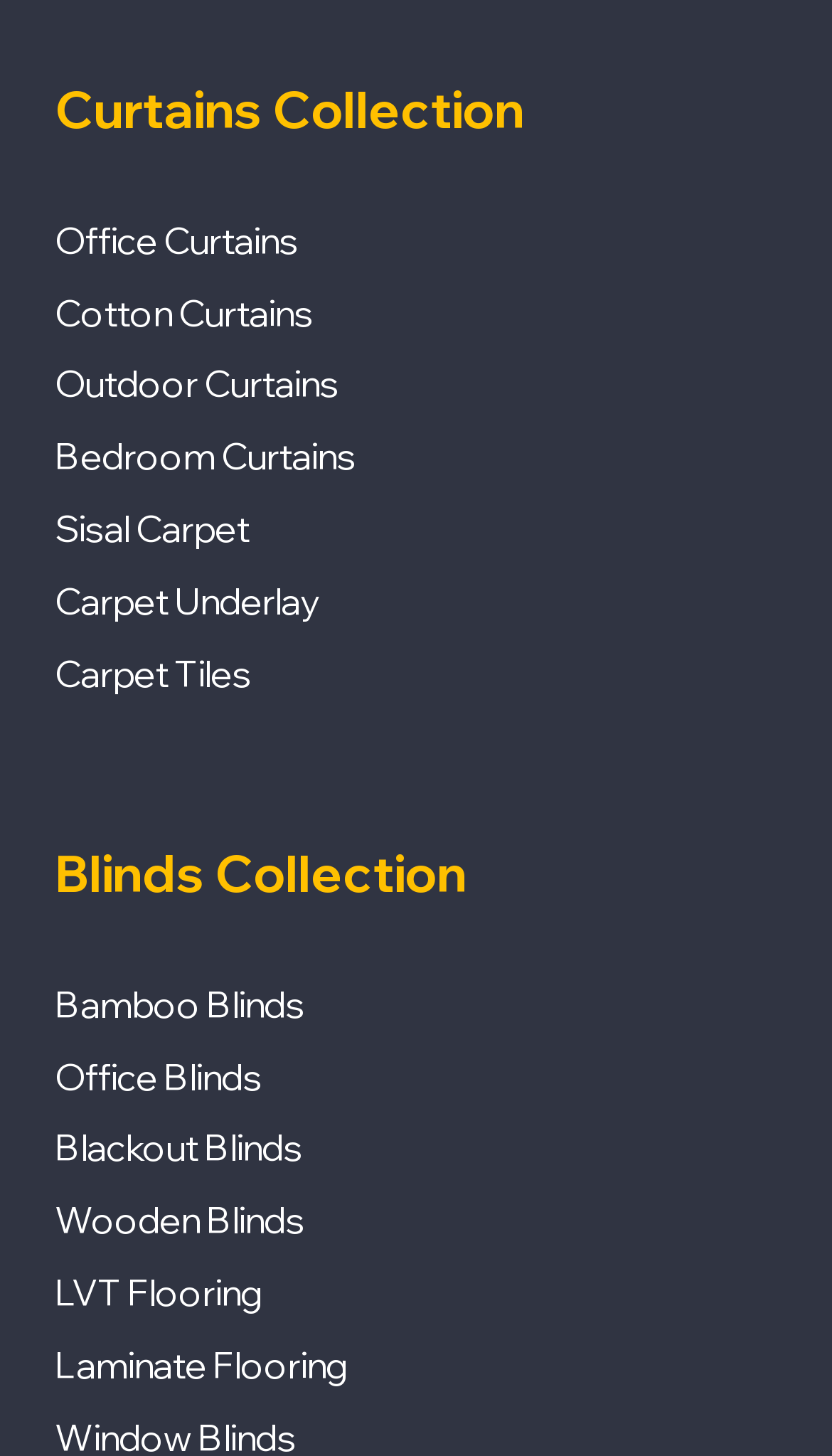Please determine the bounding box coordinates of the area that needs to be clicked to complete this task: 'click on Office Curtains'. The coordinates must be four float numbers between 0 and 1, formatted as [left, top, right, bottom].

[0.065, 0.149, 0.358, 0.18]